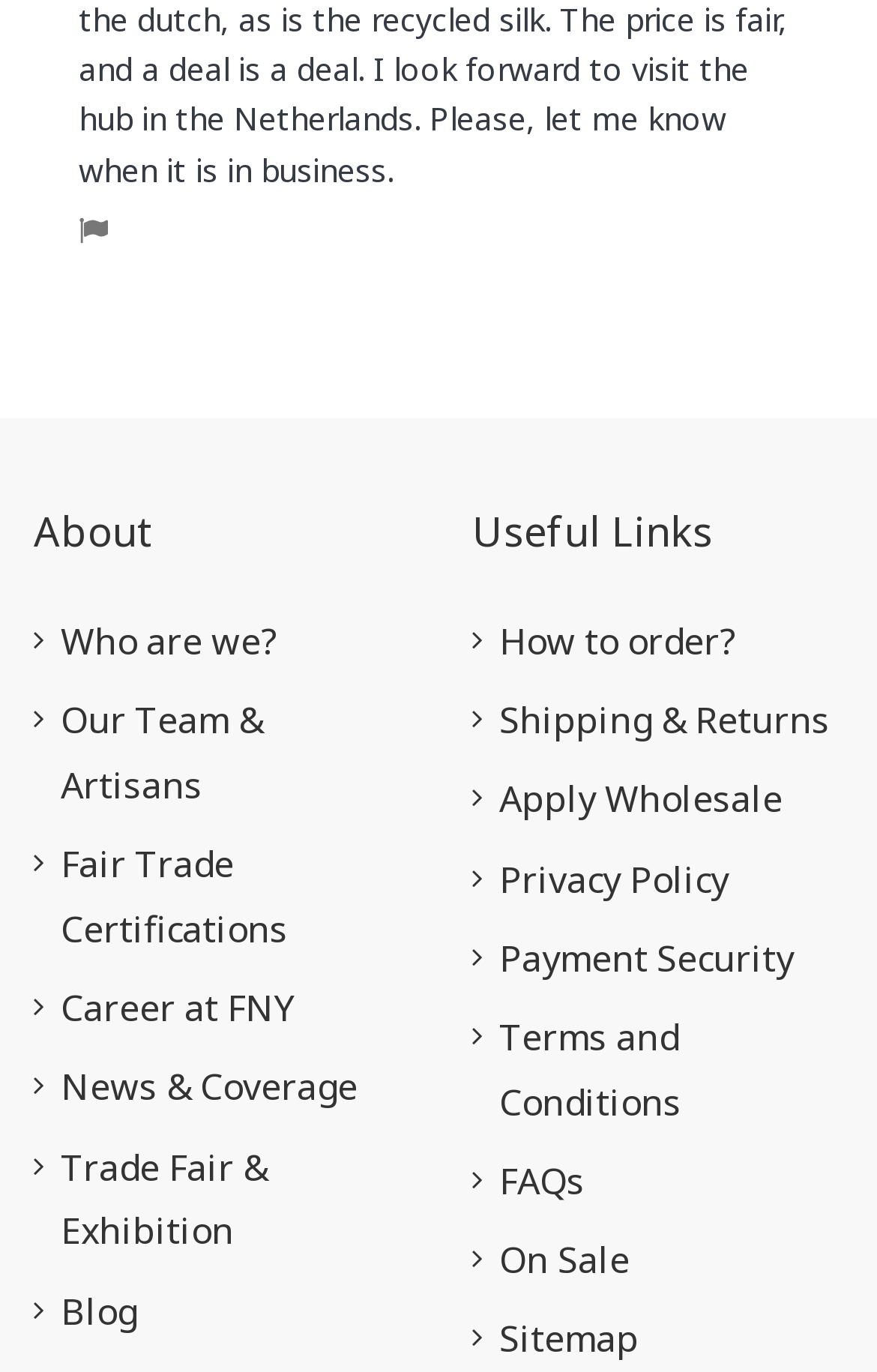Given the webpage screenshot, identify the bounding box of the UI element that matches this description: "Trade Fair & Exhibition".

[0.038, 0.827, 0.462, 0.922]